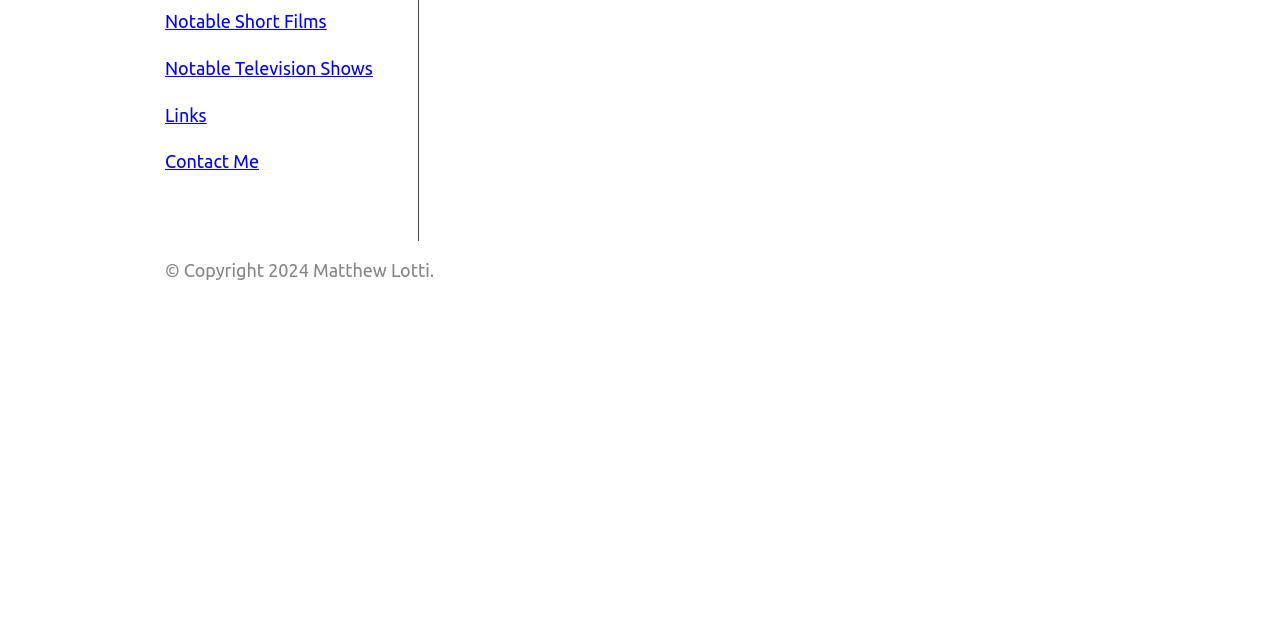Using the description "Notable Television Shows", predict the bounding box of the relevant HTML element.

[0.129, 0.09, 0.291, 0.122]